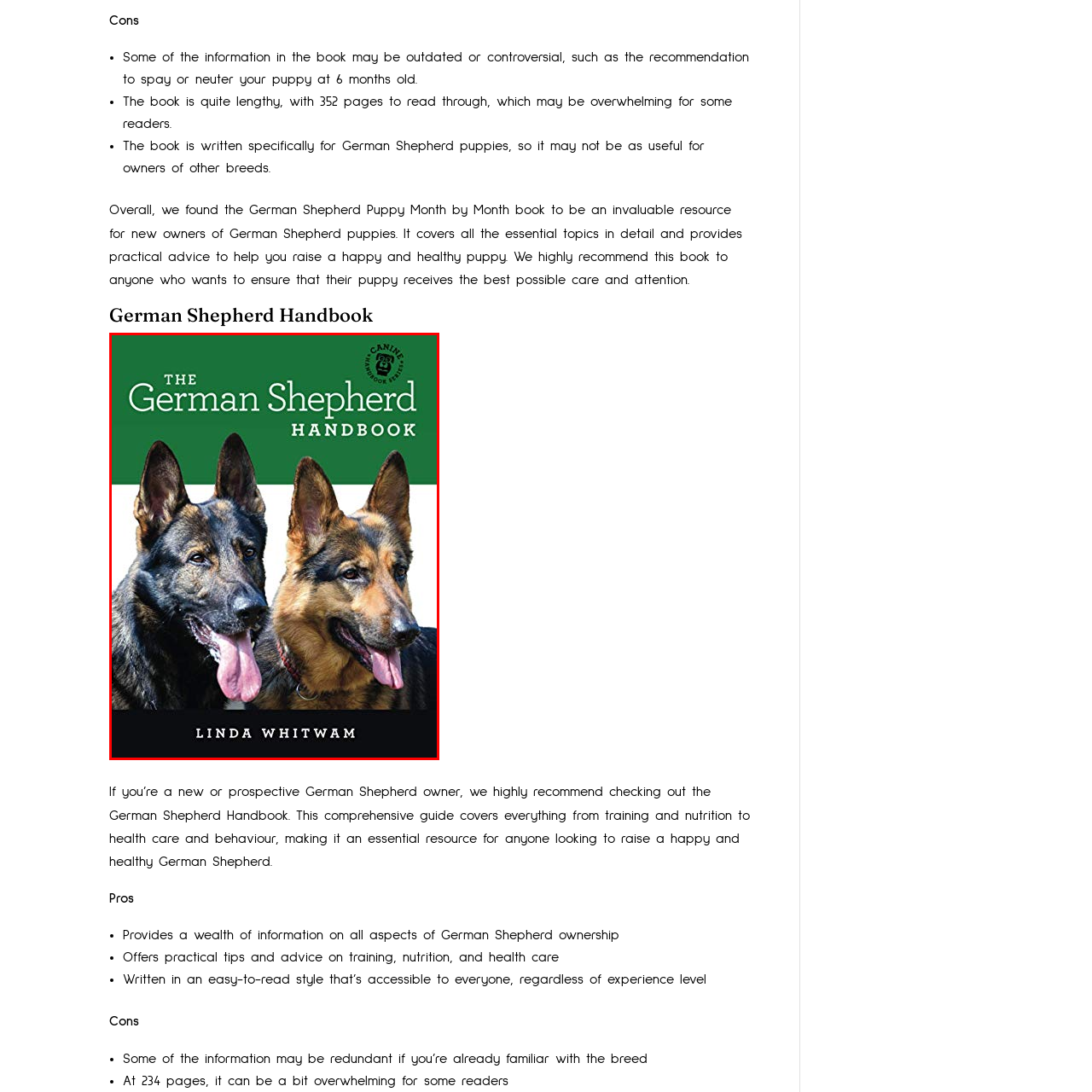Create an extensive description for the image inside the red frame.

The image displays the cover of "The German Shepherd Handbook," authored by Linda Whitwam. The cover features two German Shepherds, showcasing their distinct physical traits and expressions. The background is a rich green, which complements the dogs prominently featured in the foreground. This handbook is suggested as an essential resource for both new and prospective German Shepherd owners, providing comprehensive guidance on various aspects of raising a healthy and well-trained puppy. The title is clearly printed at the top, emphasizing its focus on this beloved breed.